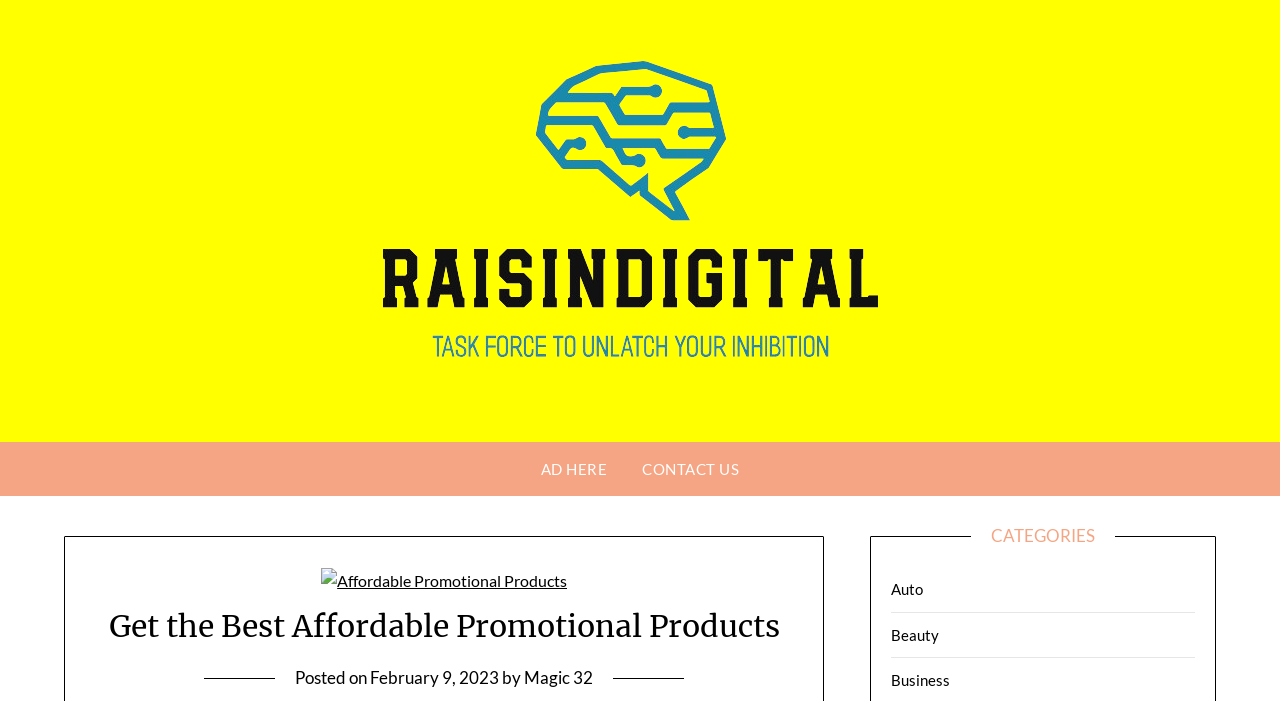Identify the bounding box coordinates of the clickable section necessary to follow the following instruction: "Read the post from 'February 9, 2023'". The coordinates should be presented as four float numbers from 0 to 1, i.e., [left, top, right, bottom].

[0.289, 0.951, 0.39, 0.981]